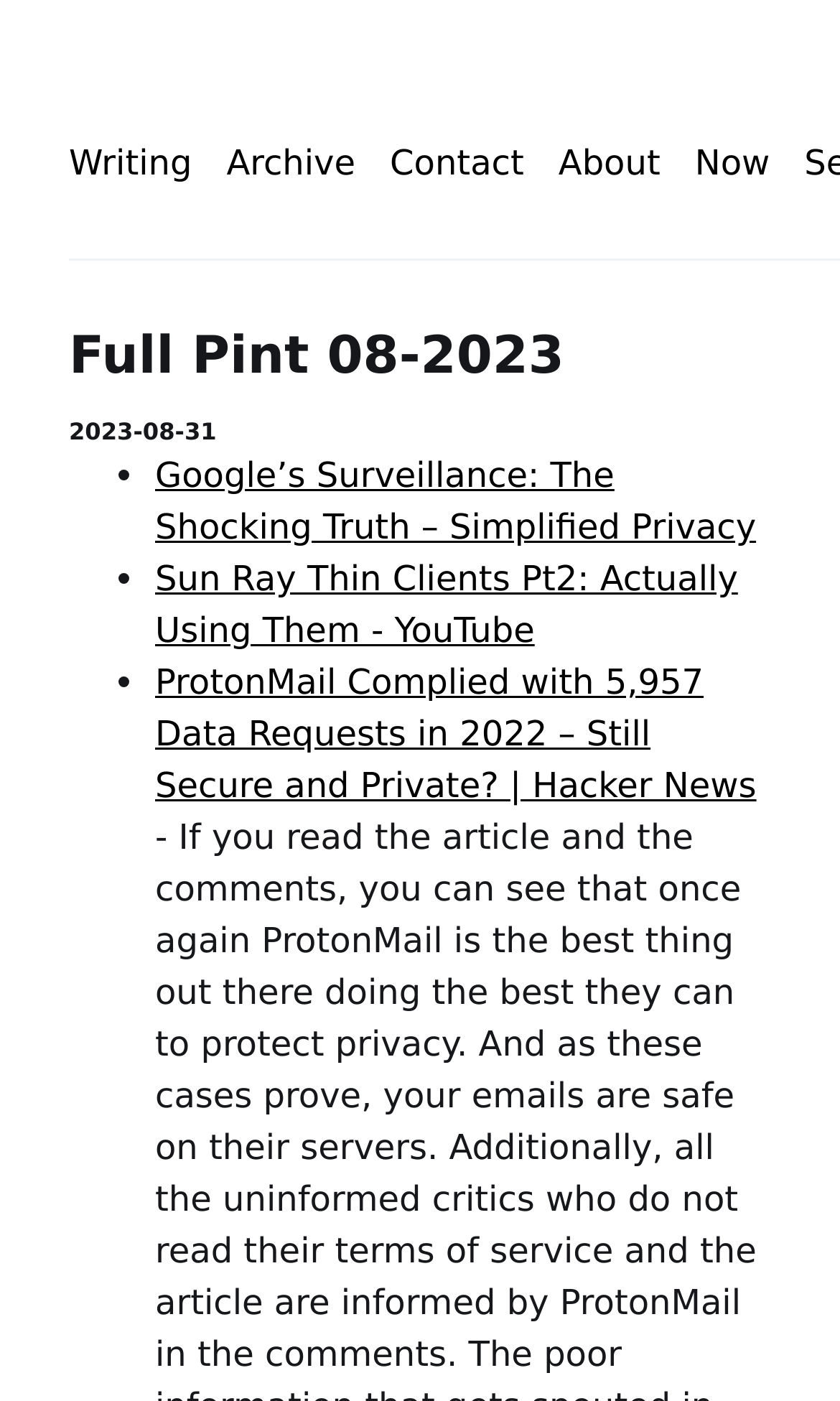How many links are in the navigation menu?
Refer to the image and provide a thorough answer to the question.

I counted the number of links in the top navigation menu, which are 'Writing', 'Archive', 'Contact', 'About', and 'Now'.